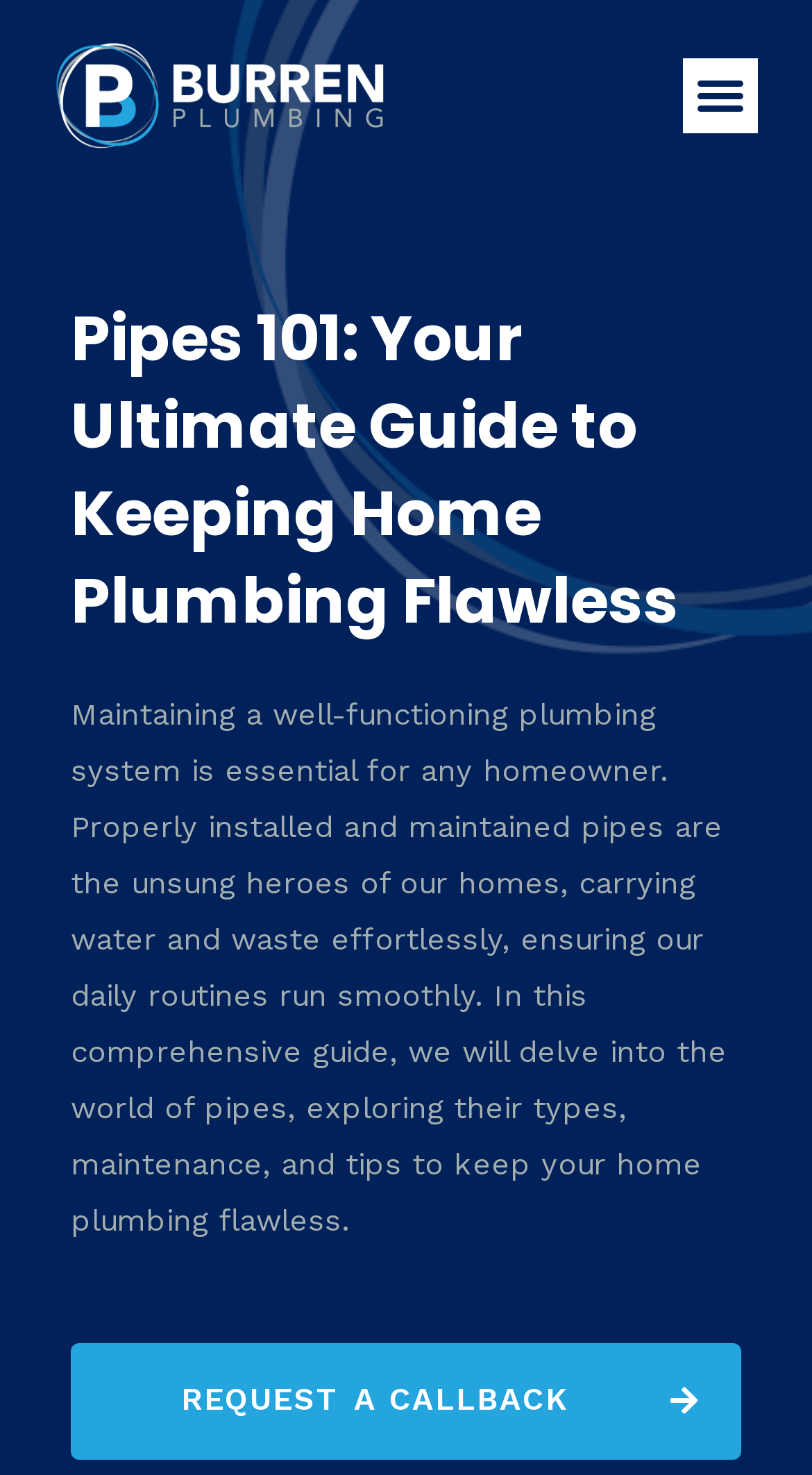Using the given description, provide the bounding box coordinates formatted as (top-left x, top-left y, bottom-right x, bottom-right y), with all values being floating point numbers between 0 and 1. Description: alt="Burren Plumbing Logo"

[0.067, 0.028, 0.474, 0.101]